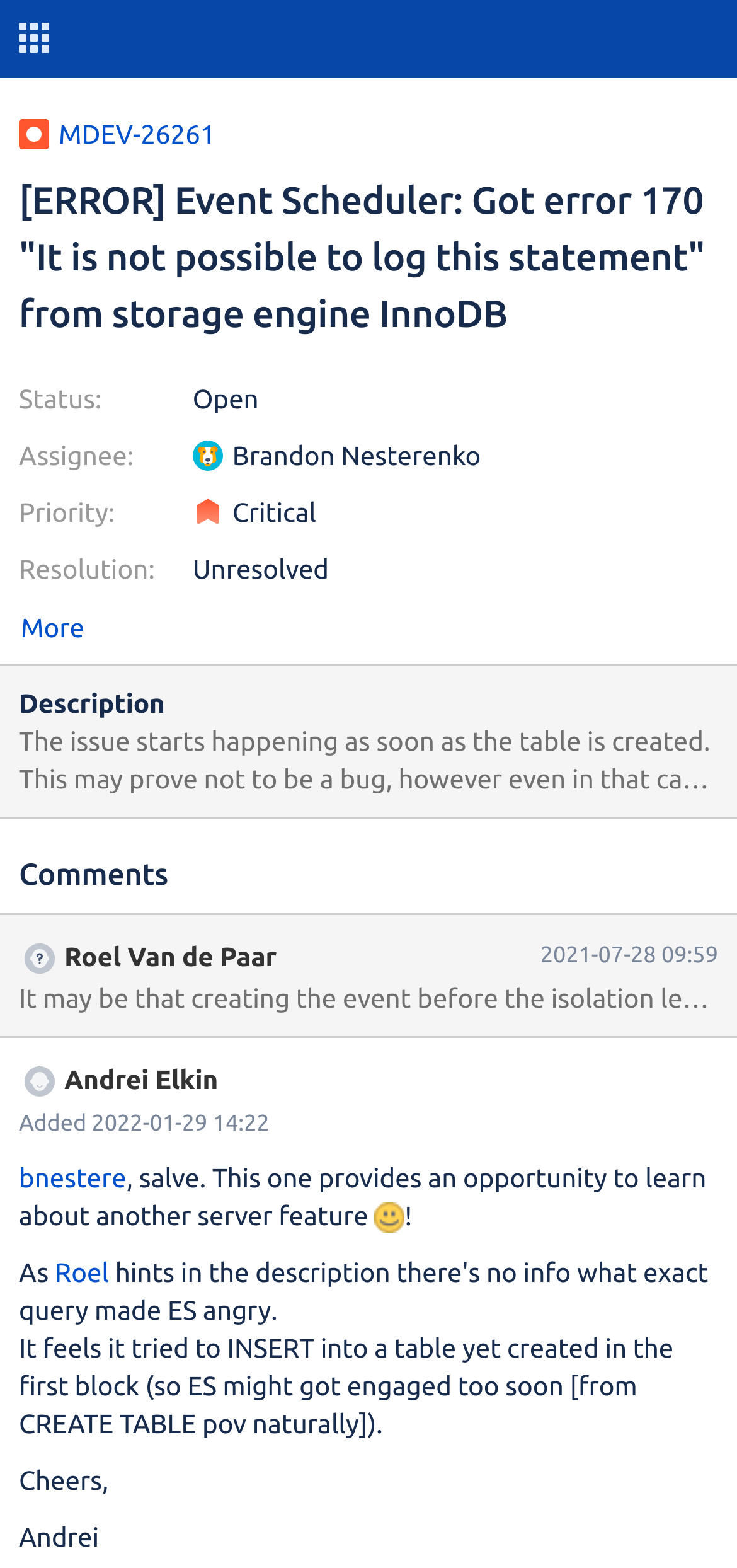What is the resolution of this issue?
Please answer the question as detailed as possible.

I determined the answer by examining the 'Resolution:' label and its corresponding value 'Unresolved' on the webpage.